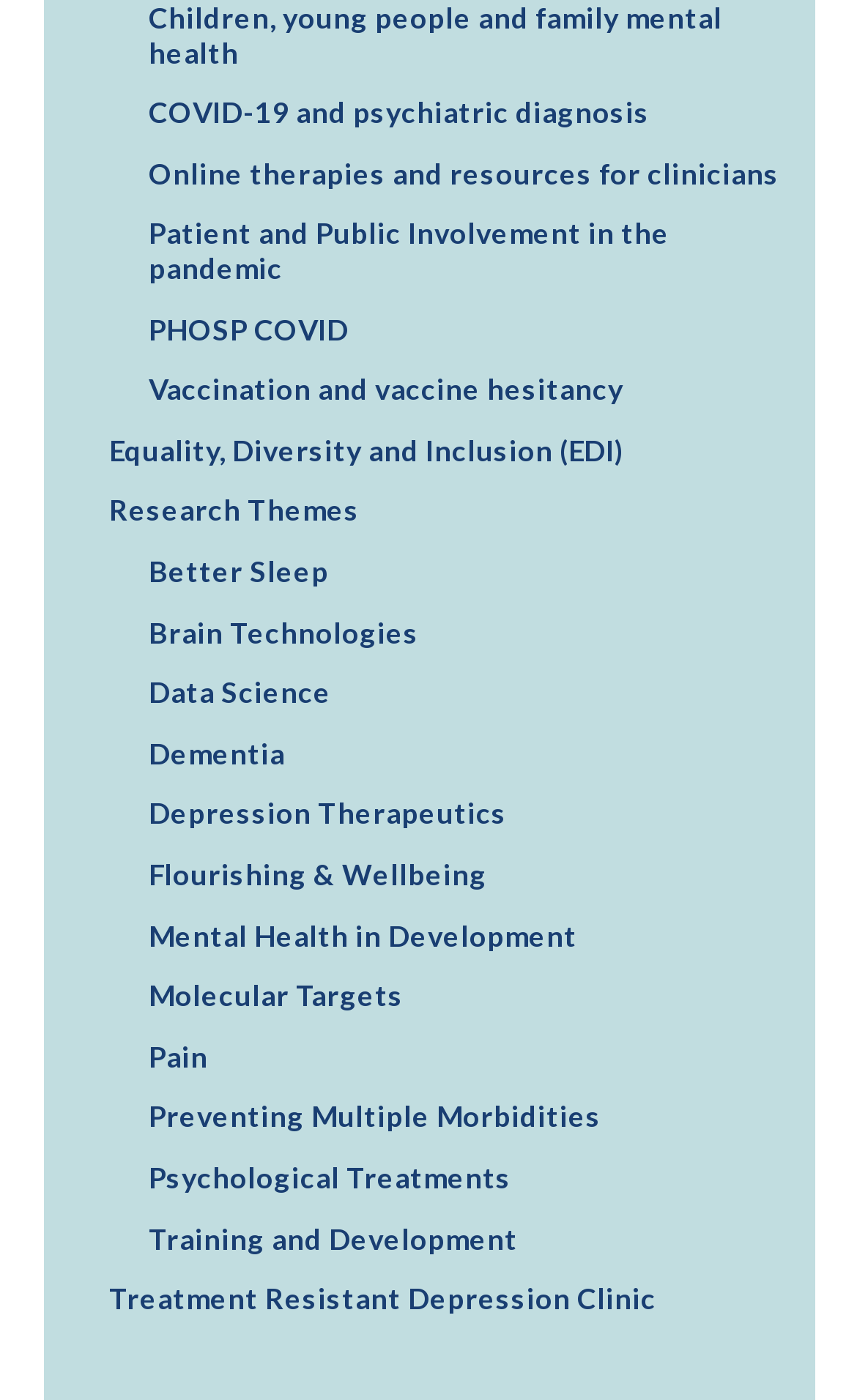Please identify the bounding box coordinates of the region to click in order to complete the given instruction: "Read about Patient and Public Involvement in the pandemic". The coordinates should be four float numbers between 0 and 1, i.e., [left, top, right, bottom].

[0.05, 0.147, 0.95, 0.214]